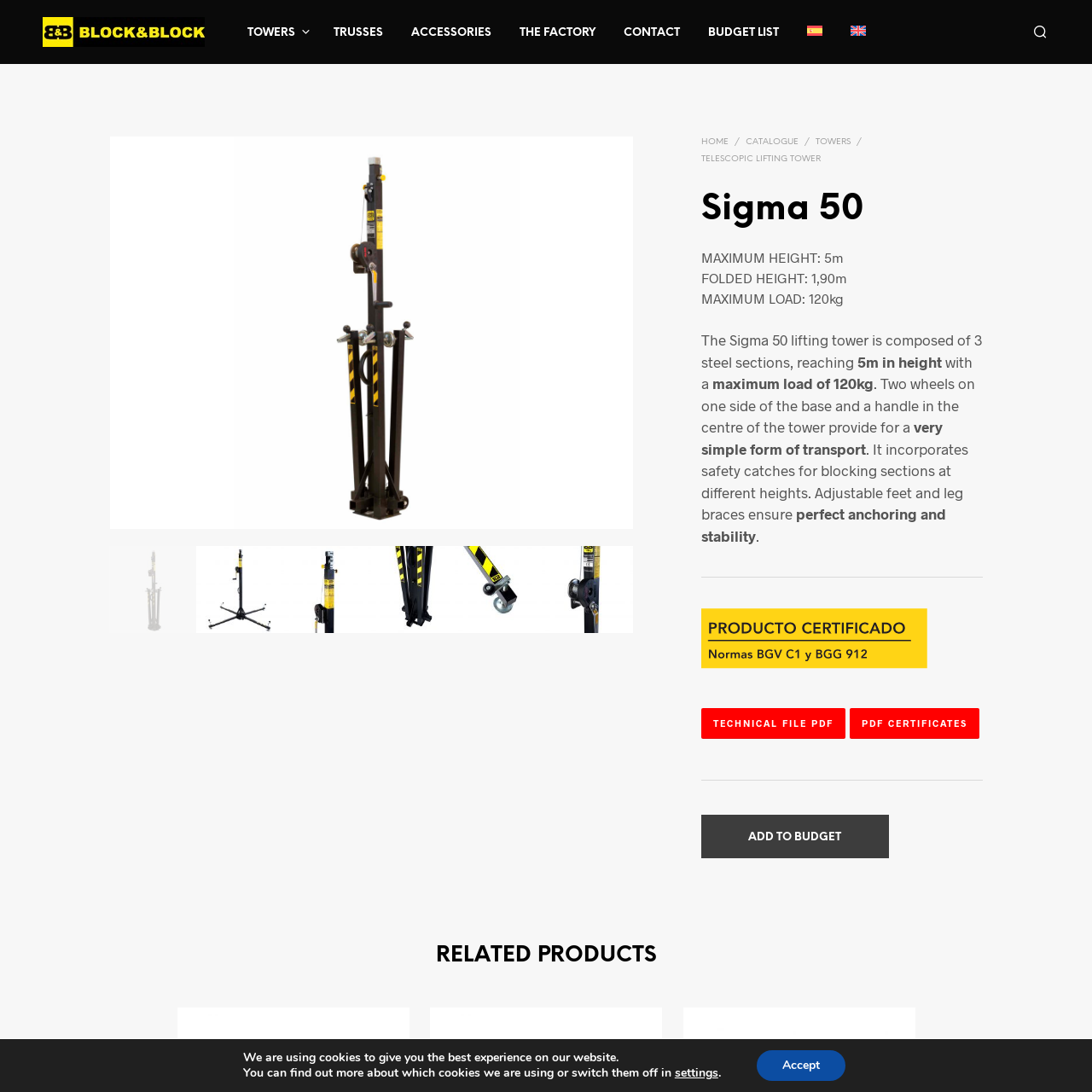Offer a detailed explanation of the elements found within the defined red outline.

The image features the Sigma 50 lifting tower, a crucial piece of equipment designed for construction and lifting tasks. This tower is depicted in an illustrated format, showcasing its structure and functionality. The Sigma 50 is notable for its maximum height of 5 meters, providing robust support with a load capacity of up to 120 kg. It is composed of three durable steel sections, emphasizing its reliability in high-demand situations.

The design incorporates essential features such as wheels for easy transport and a centralized handle for maneuverability. Safety is a priority, evidenced by the inclusion of safety catches that secure the sections at various heights. The adjustable feet and leg braces ensure optimal stability and anchoring during use, making it suitable for a variety of lifting operations. This image serves to provide potential users with a visual representation of the Sigma 50's functionalities and advantages in lifting applications.